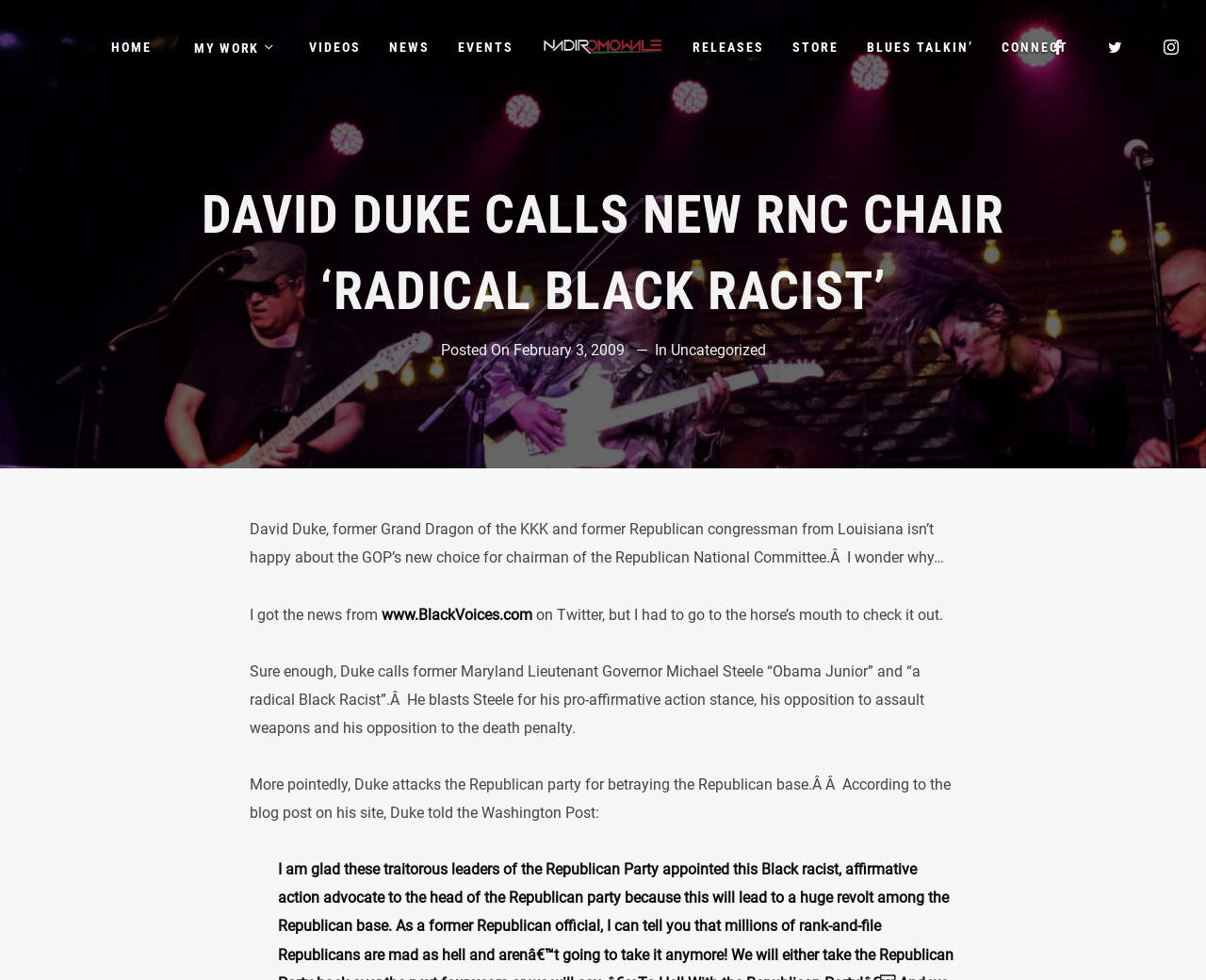Please find the bounding box coordinates of the element that must be clicked to perform the given instruction: "View the VIDEOS page". The coordinates should be four float numbers from 0 to 1, i.e., [left, top, right, bottom].

[0.245, 0.0, 0.311, 0.096]